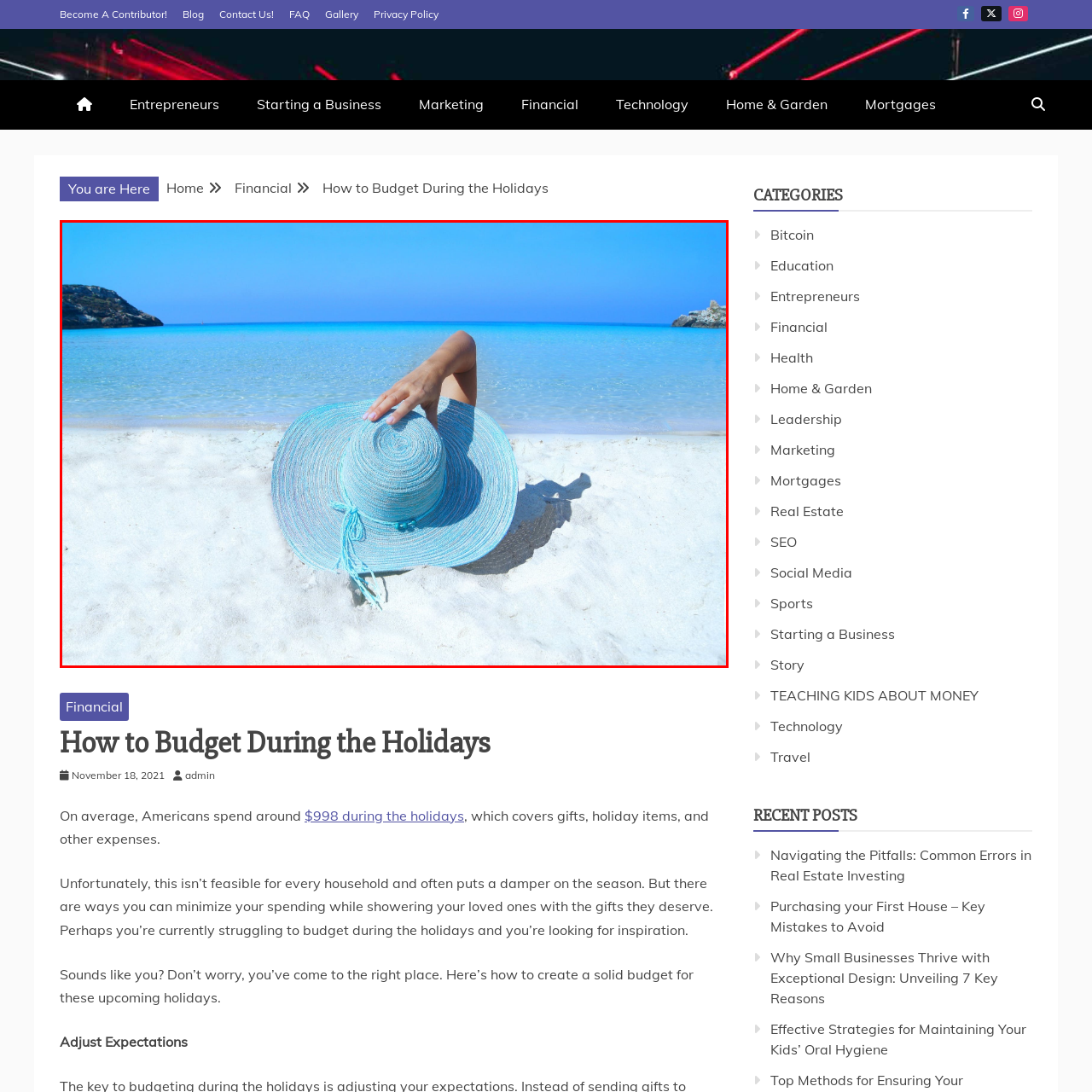Observe the image encased in the red box and deliver an in-depth response to the subsequent question by interpreting the details within the image:
What is the atmosphere of the scene?

The caption describes the scene as evoking a sense of tranquility and inviting viewers to imagine themselves enjoying a perfect day at the beach, which suggests that the atmosphere of the scene is peaceful and idyllic.